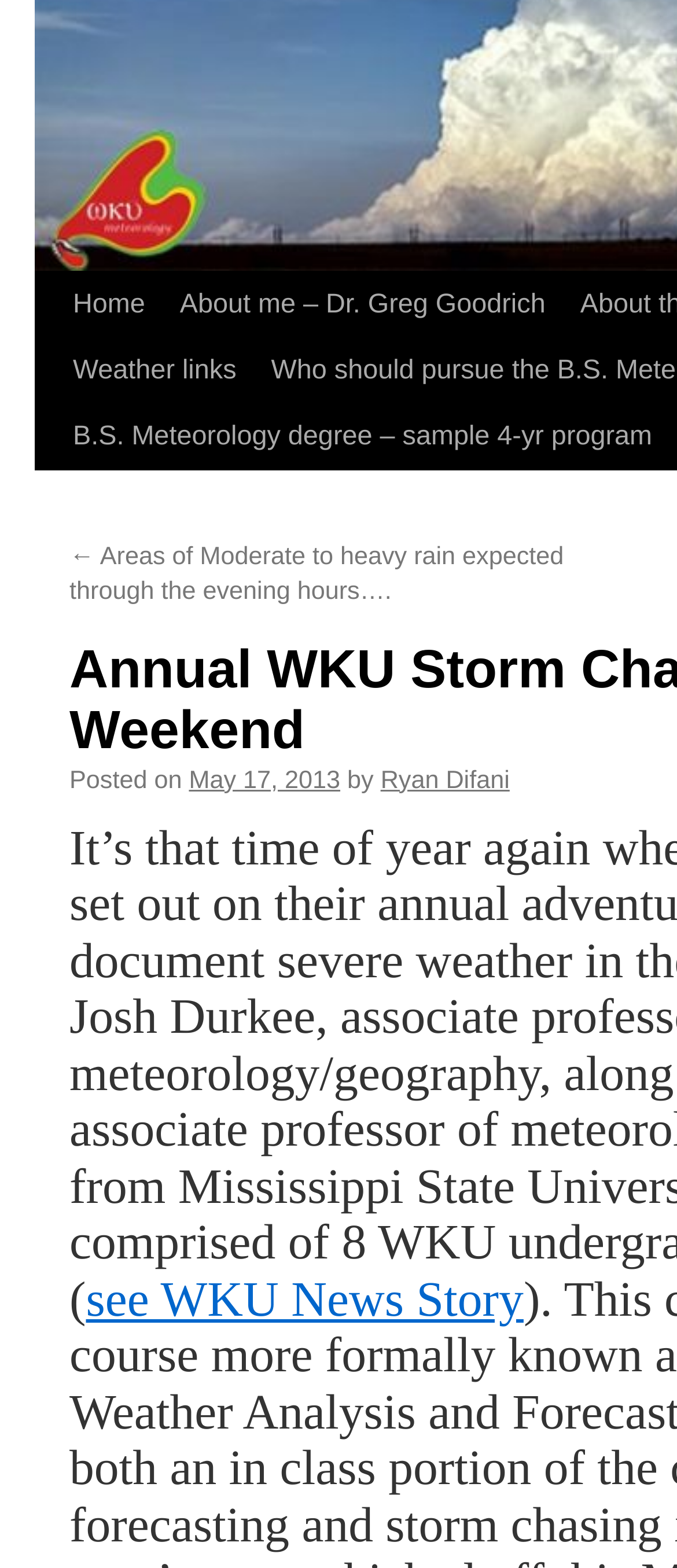Given the description "Ryan Difani", provide the bounding box coordinates of the corresponding UI element.

[0.562, 0.615, 0.753, 0.633]